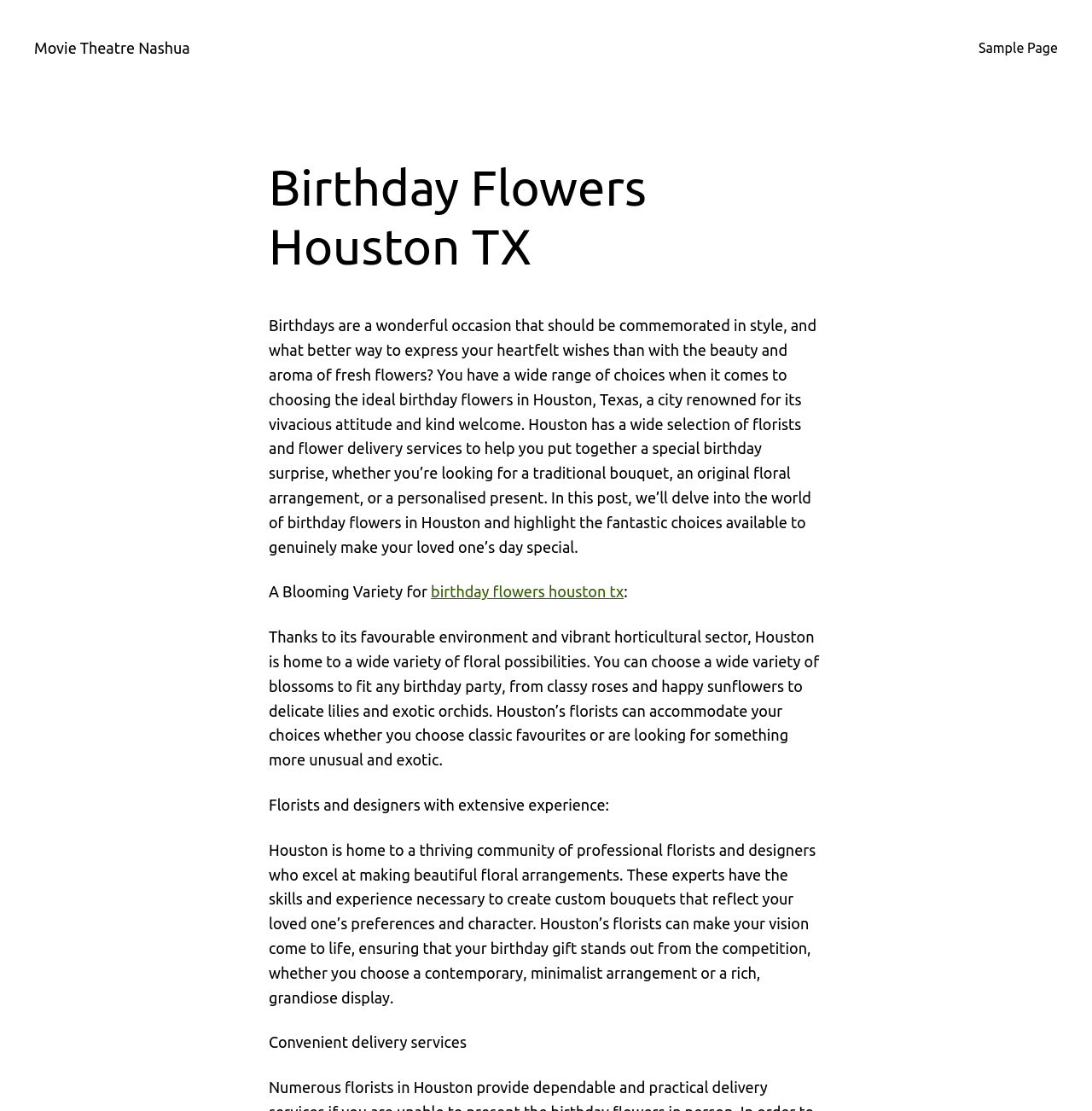Provide a brief response in the form of a single word or phrase:
What is the main topic of this webpage?

Birthday Flowers